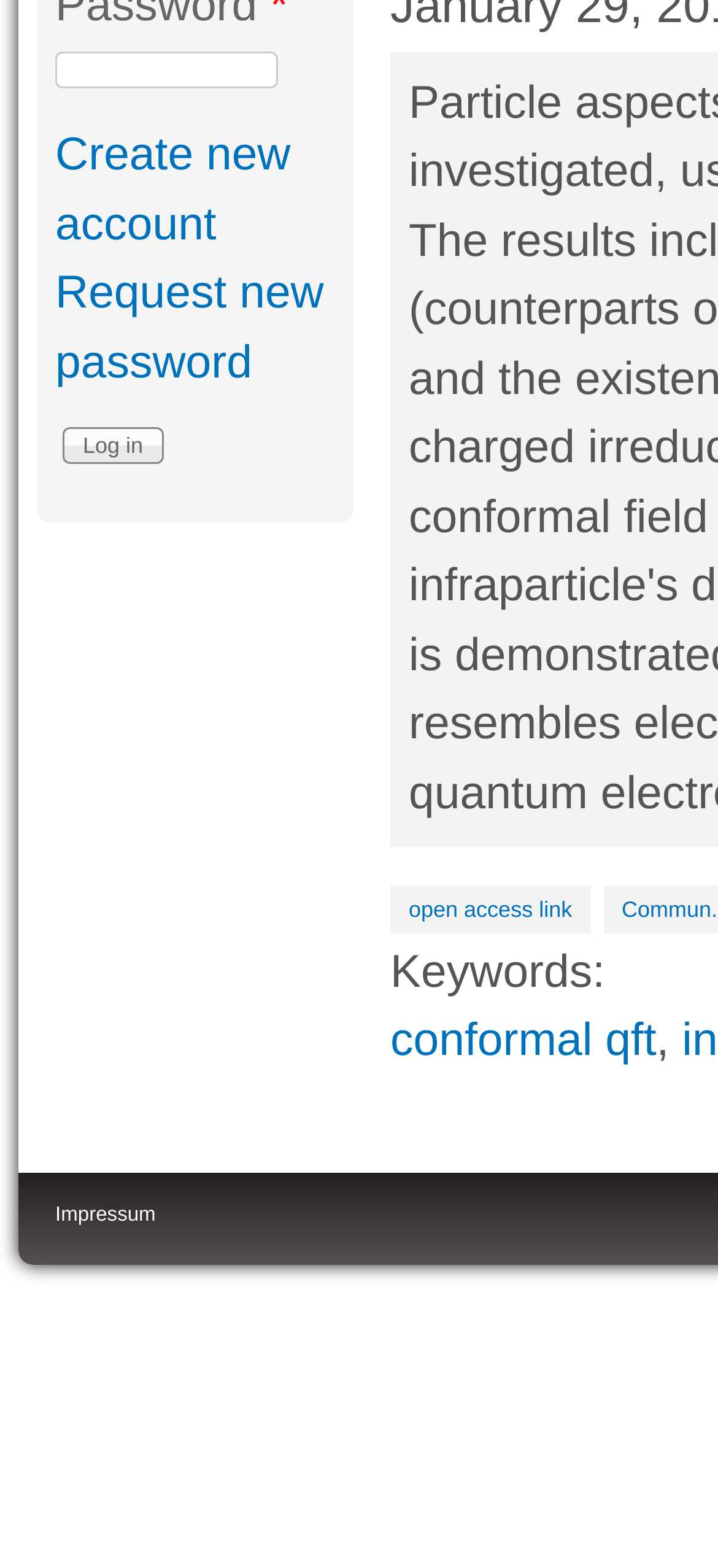Determine the bounding box coordinates in the format (top-left x, top-left y, bottom-right x, bottom-right y). Ensure all values are floating point numbers between 0 and 1. Identify the bounding box of the UI element described by: conformal qft

[0.544, 0.647, 0.914, 0.68]